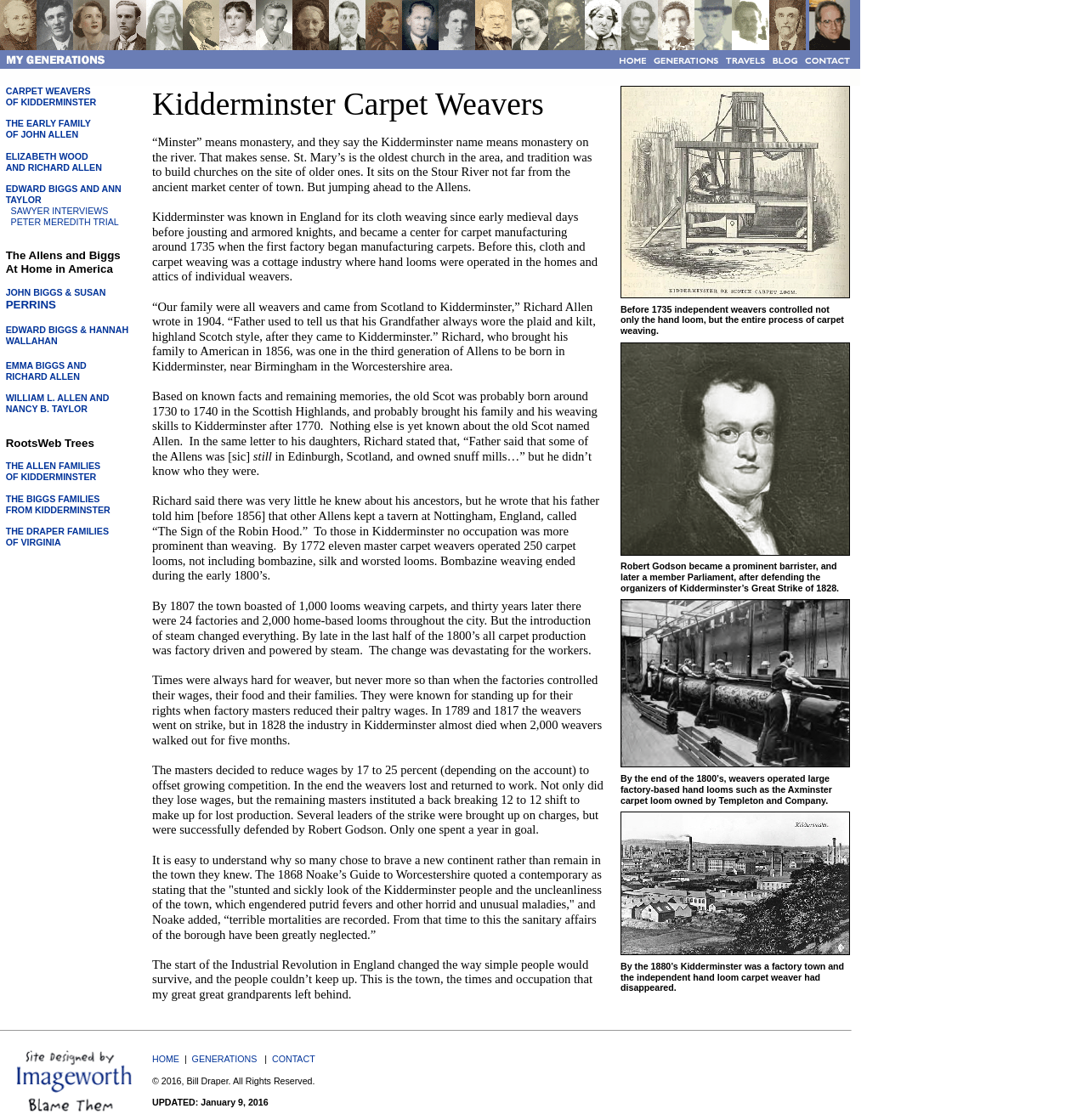Pinpoint the bounding box coordinates of the element that must be clicked to accomplish the following instruction: "Learn about Robert Godson". The coordinates should be in the format of four float numbers between 0 and 1, i.e., [left, top, right, bottom].

[0.57, 0.306, 0.781, 0.496]